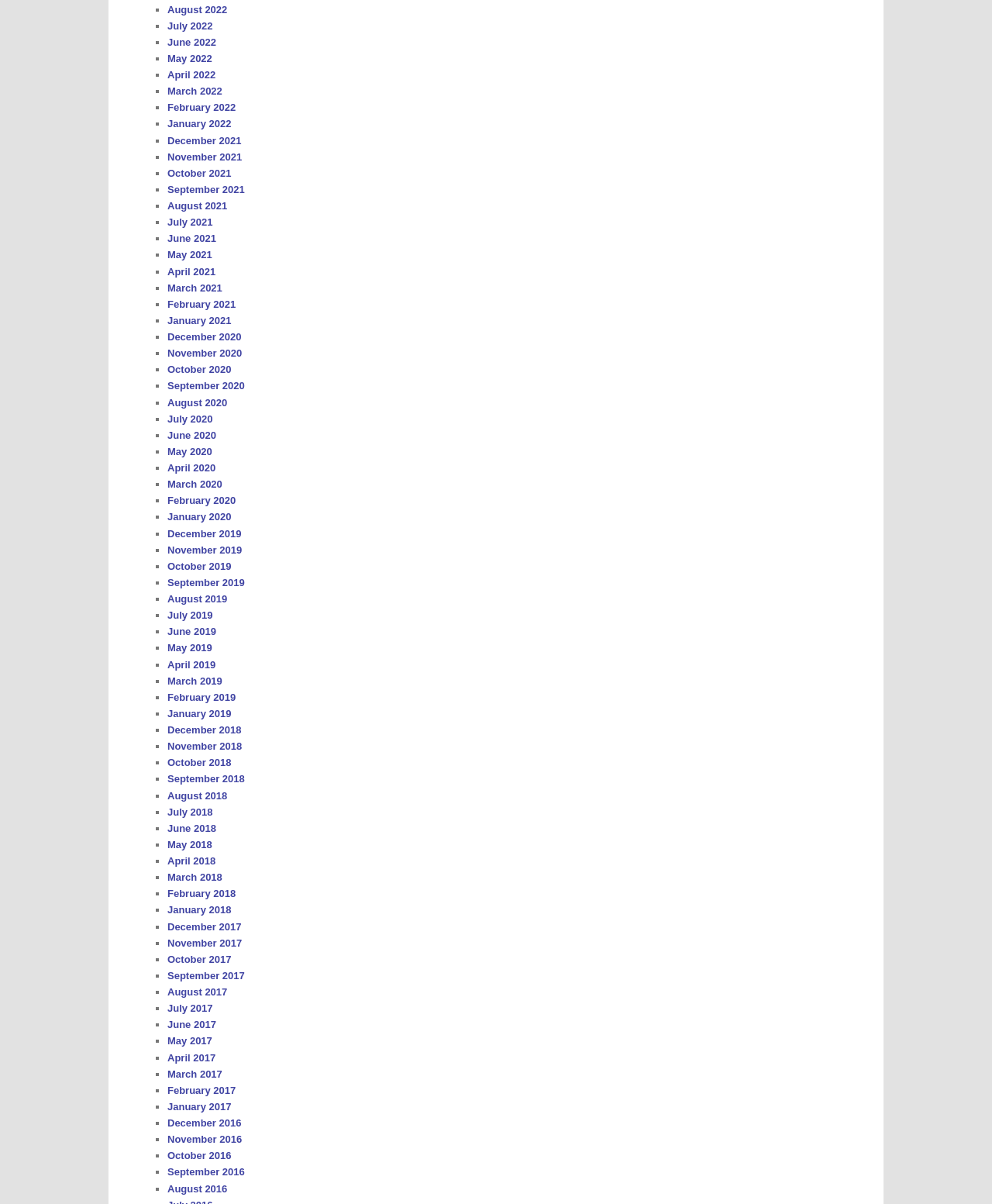Locate the bounding box coordinates of the clickable part needed for the task: "Select January 2022".

[0.169, 0.098, 0.233, 0.108]